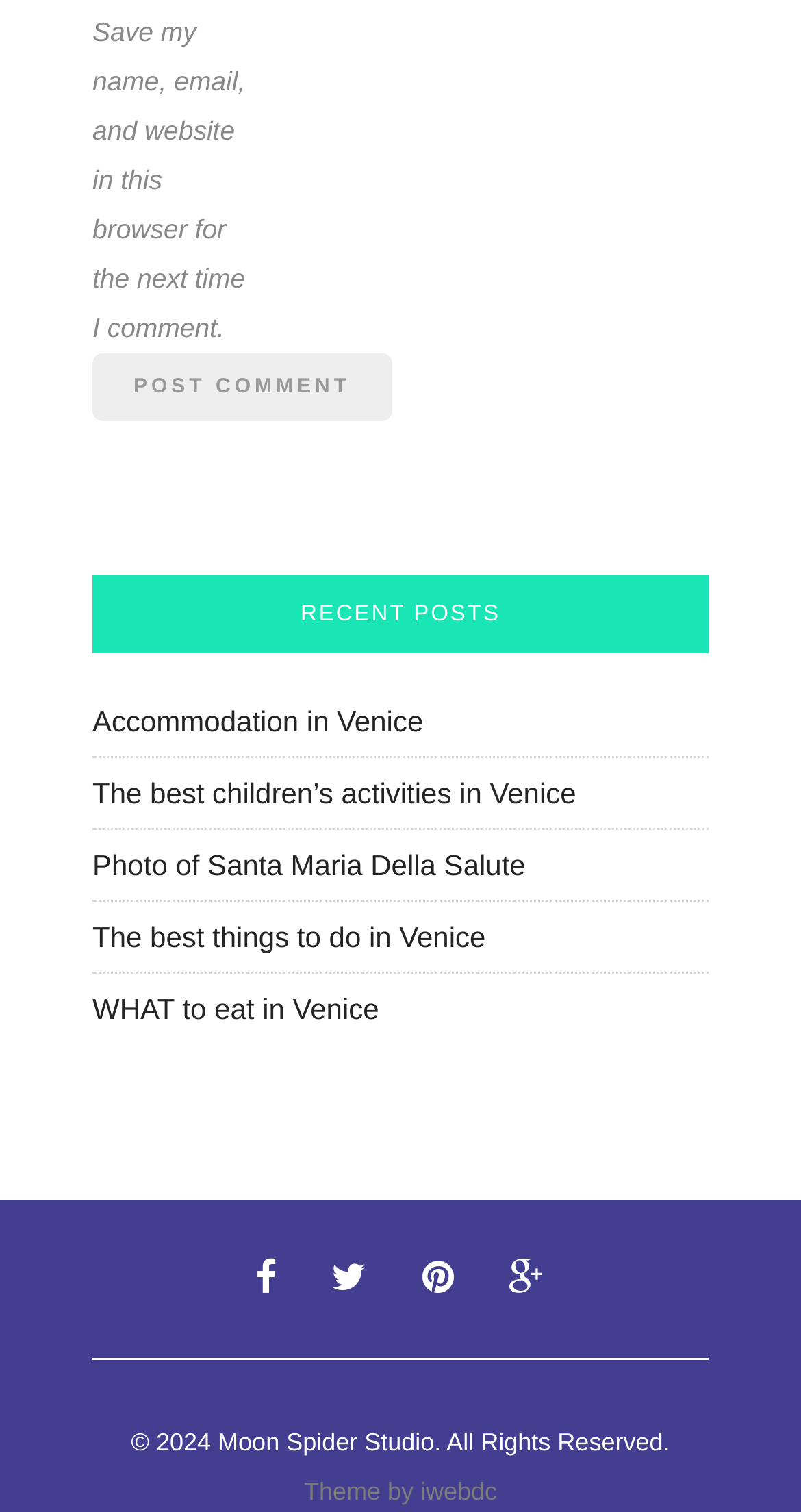What is the theme of the website?
Answer the question with a single word or phrase derived from the image.

Travel